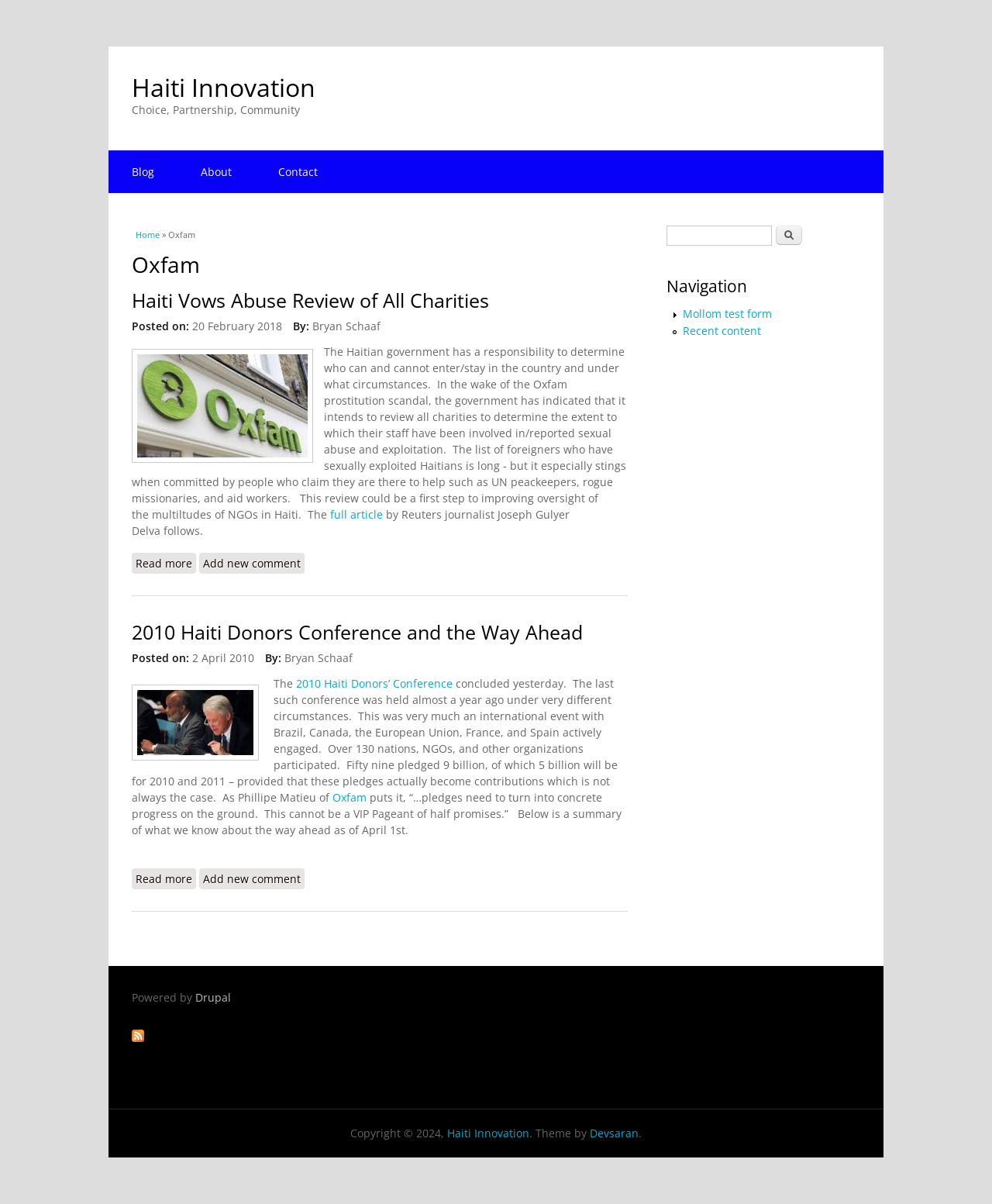Determine the bounding box coordinates of the clickable area required to perform the following instruction: "View the full article". The coordinates should be represented as four float numbers between 0 and 1: [left, top, right, bottom].

[0.333, 0.421, 0.389, 0.433]